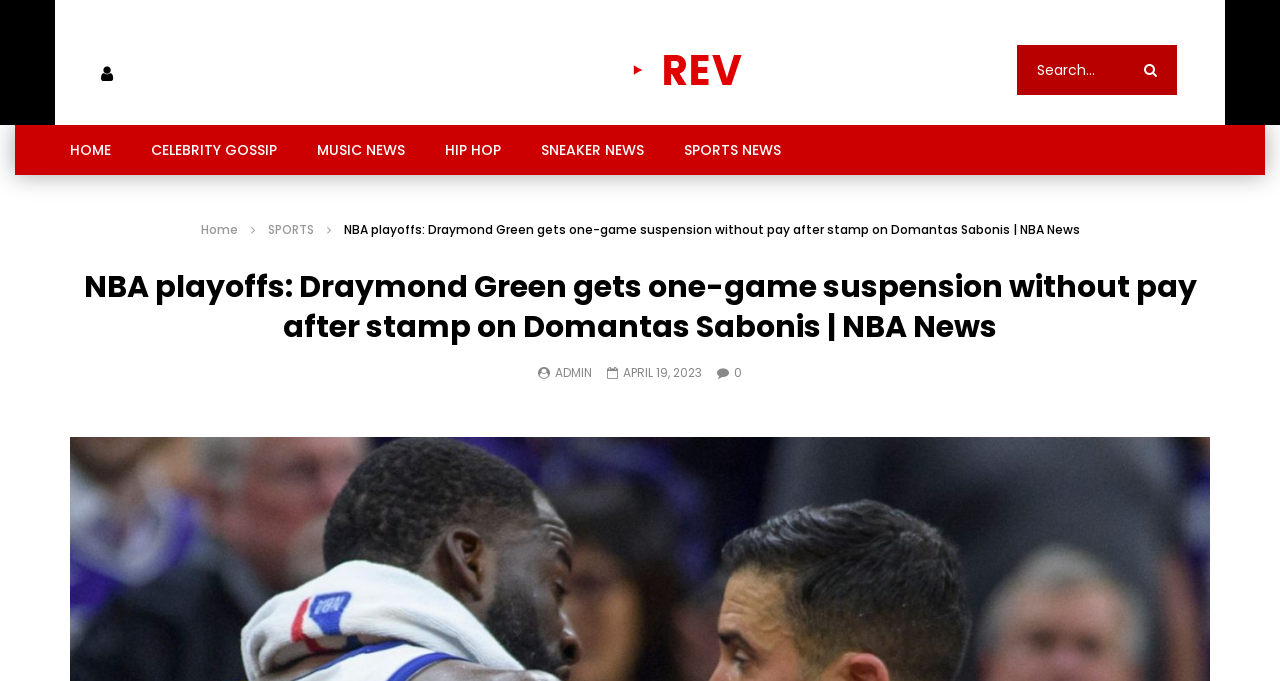Please identify the bounding box coordinates of the element I should click to complete this instruction: 'go to home page'. The coordinates should be given as four float numbers between 0 and 1, like this: [left, top, right, bottom].

[0.039, 0.184, 0.102, 0.257]